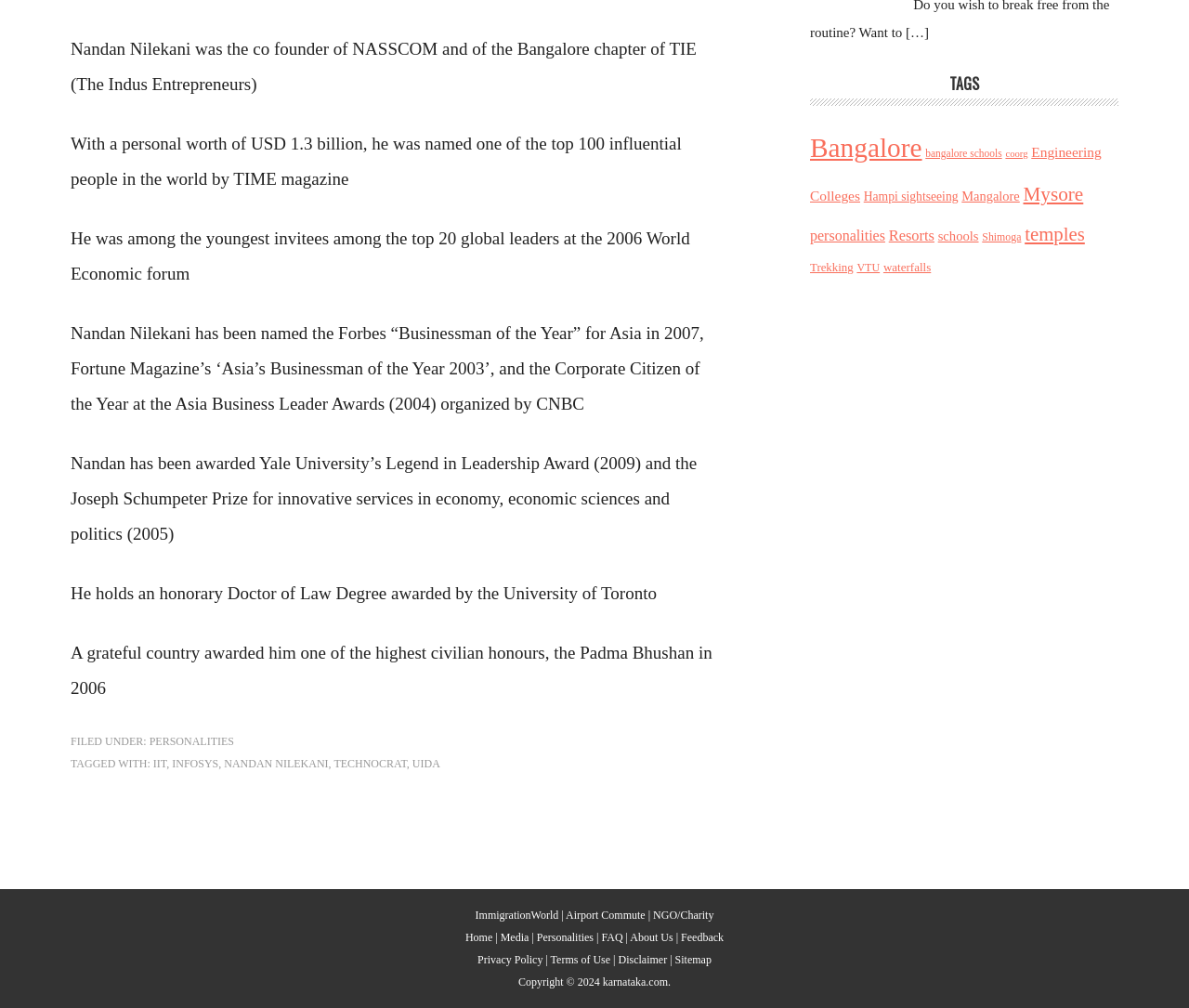What award did Nandan Nilekani receive in 2009?
Please provide a single word or phrase based on the screenshot.

Legend in Leadership Award